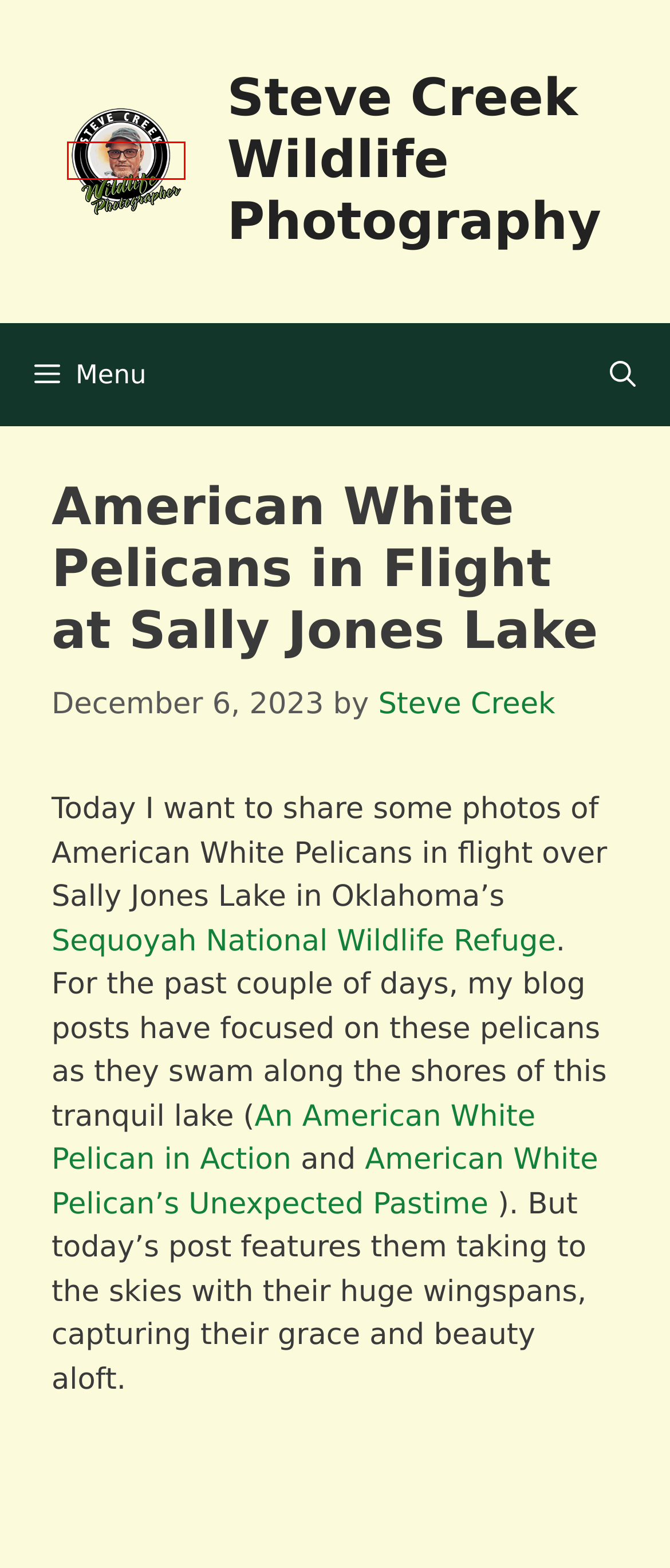Examine the screenshot of a webpage with a red bounding box around an element. Then, select the webpage description that best represents the new page after clicking the highlighted element. Here are the descriptions:
A. Steve Creek Wildlife Photography | Where Nature Comes Alive
B. Steve Creek | Steve Creek Wildlife Photography
C. American White Pelican’s Unexpected Pastime | Steve Creek Wildlife Photography
D. Why Part of the Wichita Mountains Wildlife Refuge is Closed
E. Sequoyah National Wildlife Refuge | U.S. Fish & Wildlife Service
F. American White Pelican’s Graceful Landing
G. An American White Pelican in Action | Steve Creek Wildlife Photography
H. Witnessing a Cottontail Rabbit’s Ash Bath | Steve Creek Wildlife Photography

A